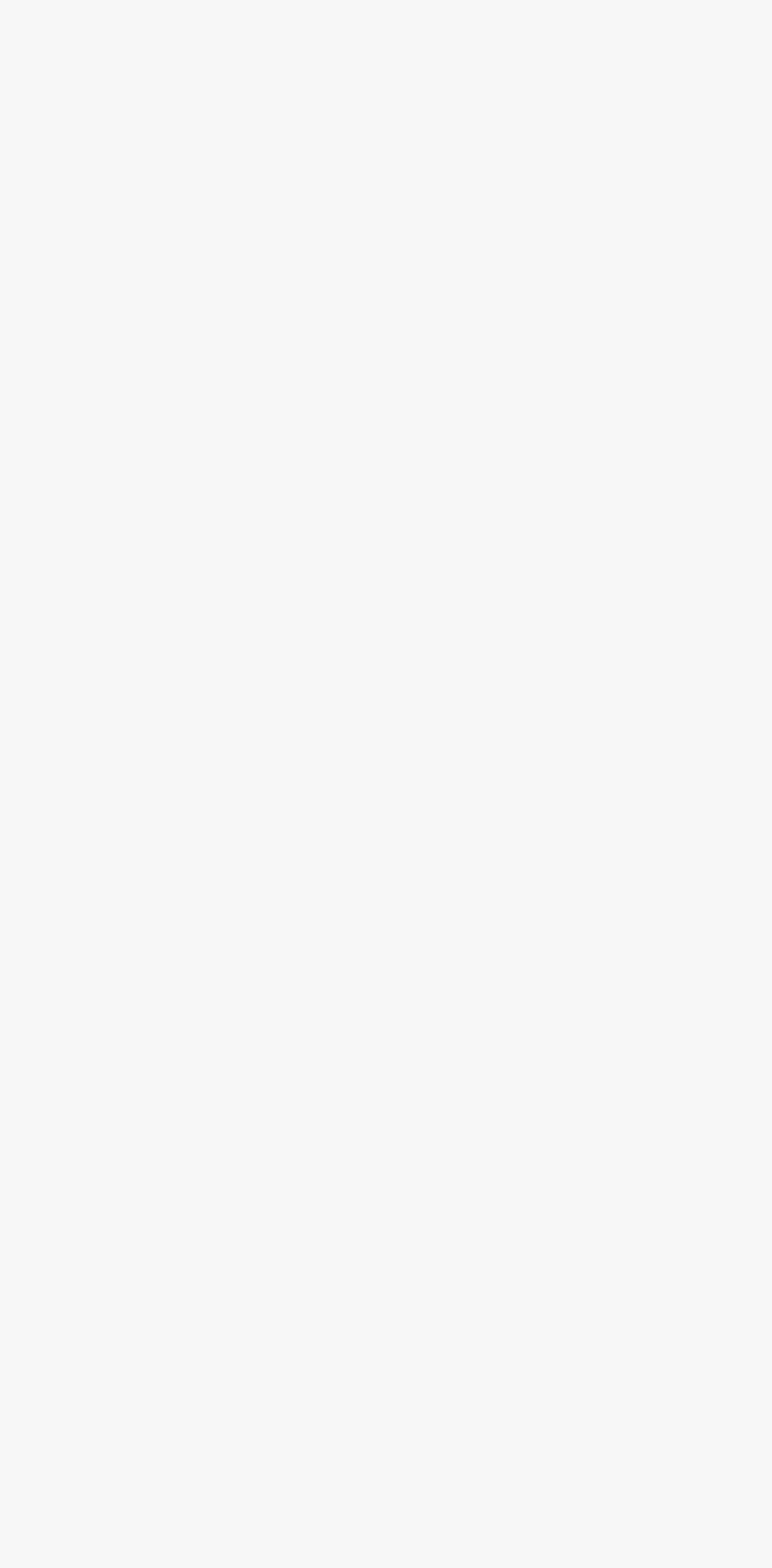Please find the bounding box coordinates of the element that needs to be clicked to perform the following instruction: "Explore student life". The bounding box coordinates should be four float numbers between 0 and 1, represented as [left, top, right, bottom].

[0.108, 0.013, 0.313, 0.039]